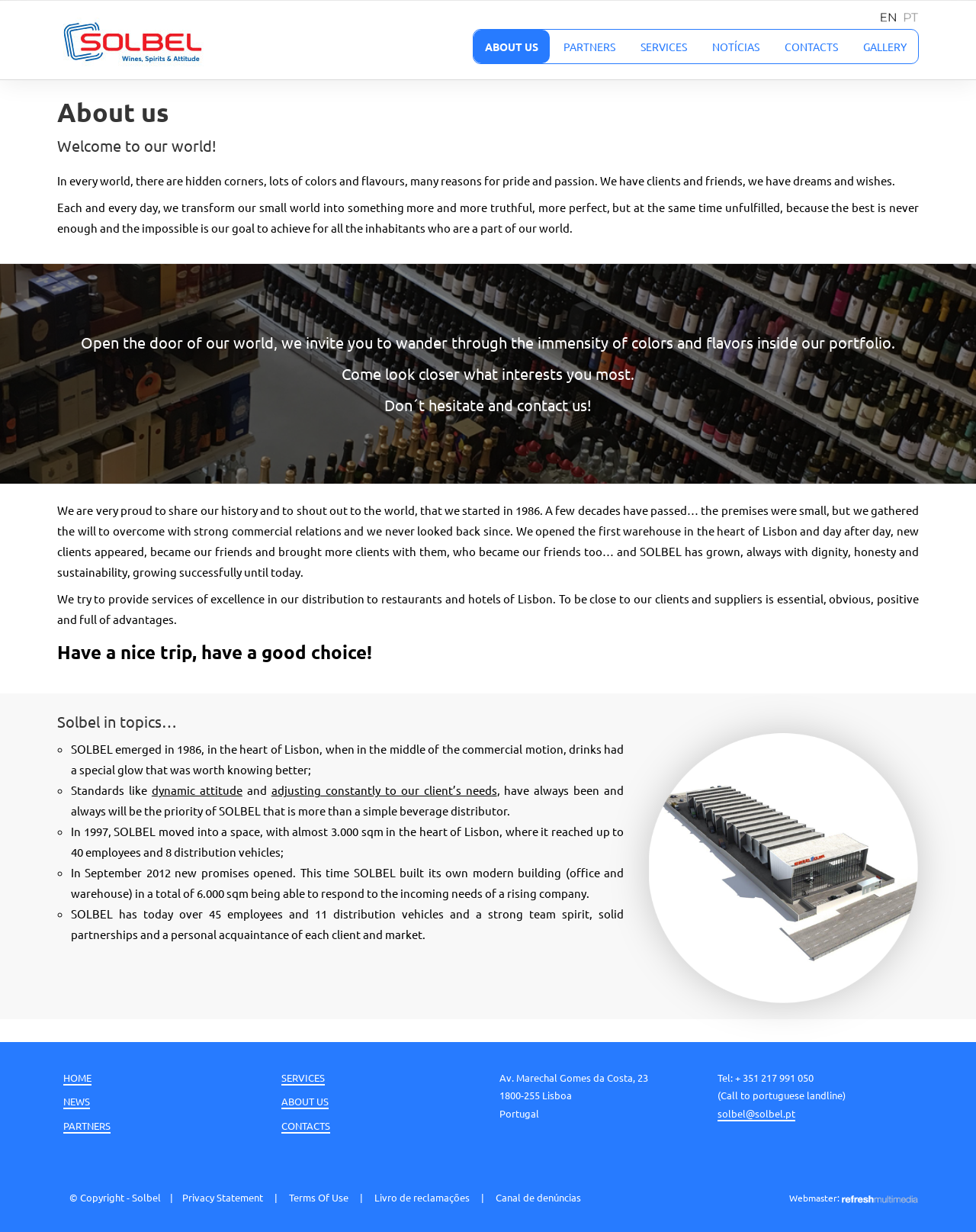What is the name of the company?
Examine the image closely and answer the question with as much detail as possible.

The name of the company can be found in the top-left corner of the webpage, where it says 'Solbel' in the logo, and also in the text 'Welcome to our world!' which mentions the company name.